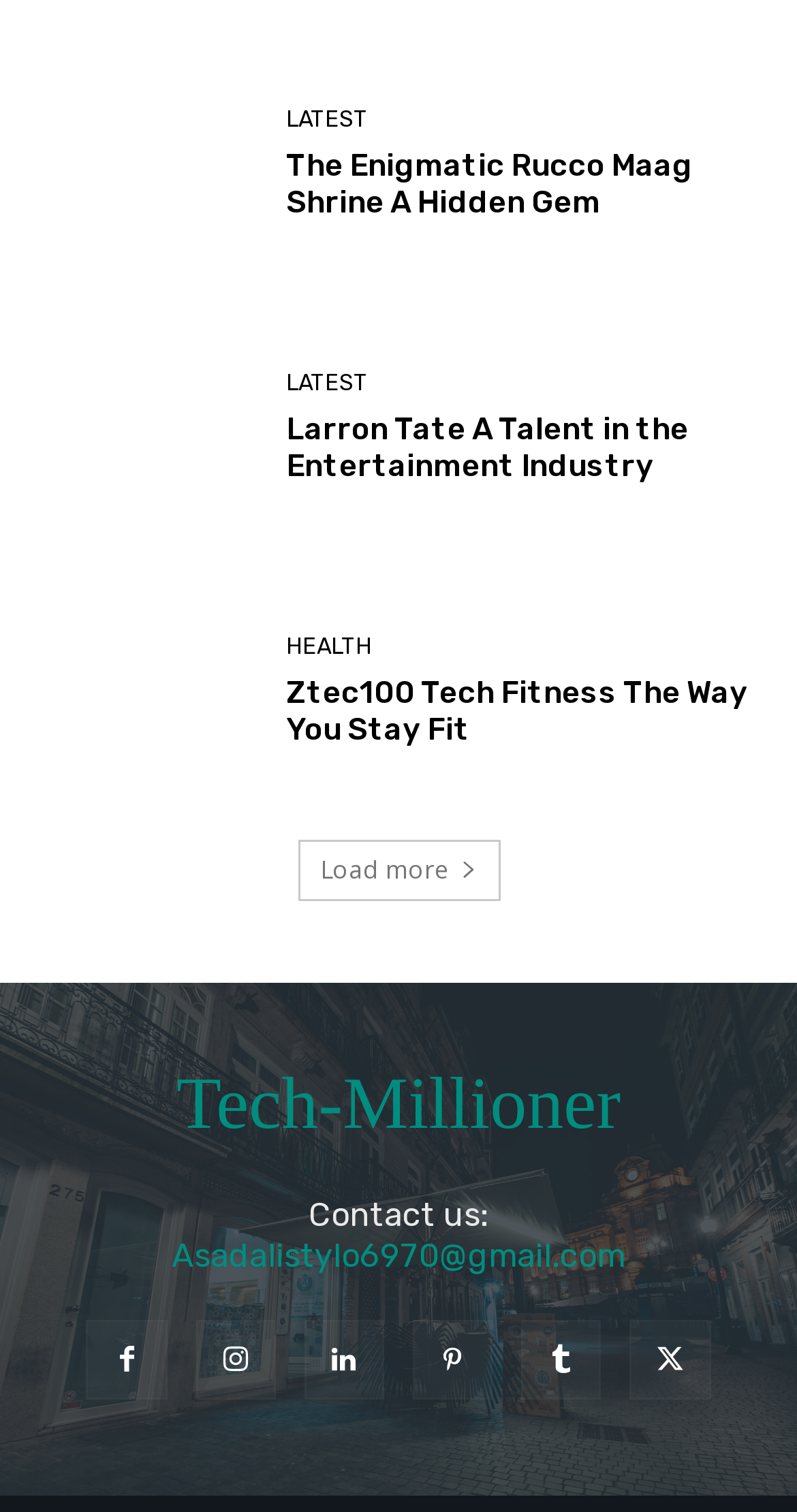Locate the bounding box coordinates of the clickable area to execute the instruction: "Visit the Tech-Millioner website". Provide the coordinates as four float numbers between 0 and 1, represented as [left, top, right, bottom].

[0.051, 0.704, 0.949, 0.757]